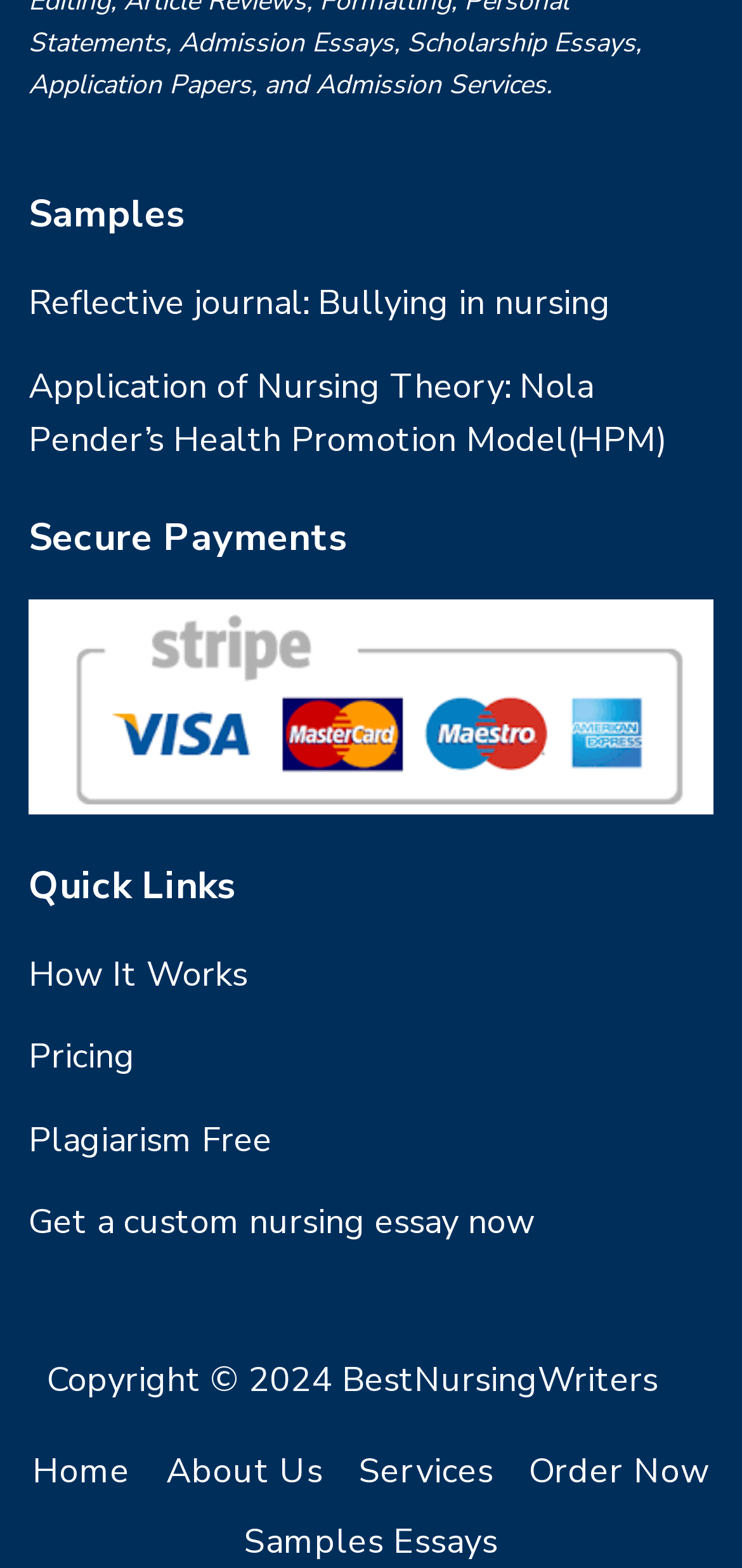Please identify the bounding box coordinates of the element's region that should be clicked to execute the following instruction: "Get a custom nursing essay now". The bounding box coordinates must be four float numbers between 0 and 1, i.e., [left, top, right, bottom].

[0.038, 0.764, 0.721, 0.793]